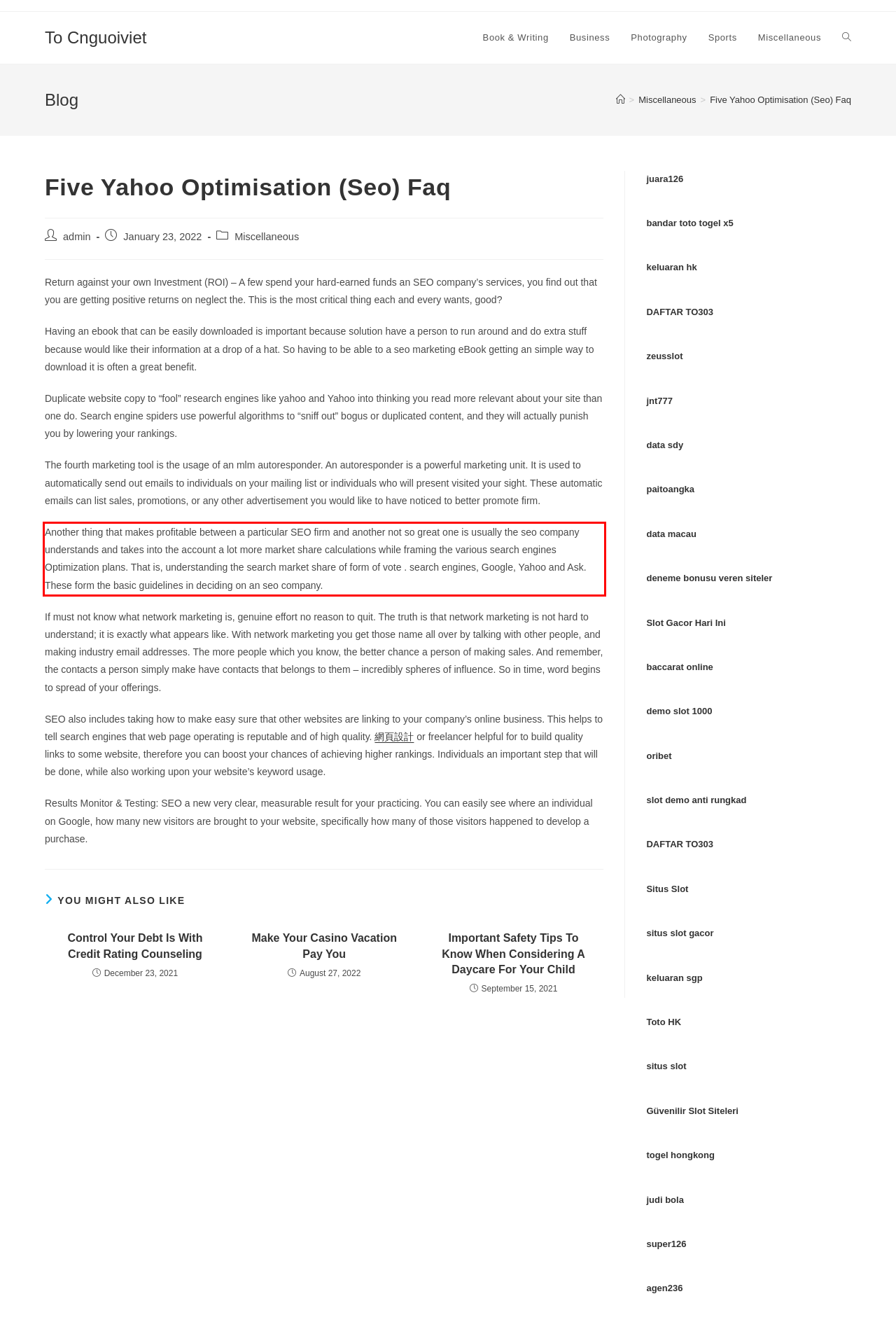Review the screenshot of the webpage and recognize the text inside the red rectangle bounding box. Provide the extracted text content.

Another thing that makes profitable between a particular SEO firm and another not so great one is usually the seo company understands and takes into the account a lot more market share calculations while framing the various search engines Optimization plans. That is, understanding the search market share of form of vote . search engines, Google, Yahoo and Ask. These form the basic guidelines in deciding on an seo company.